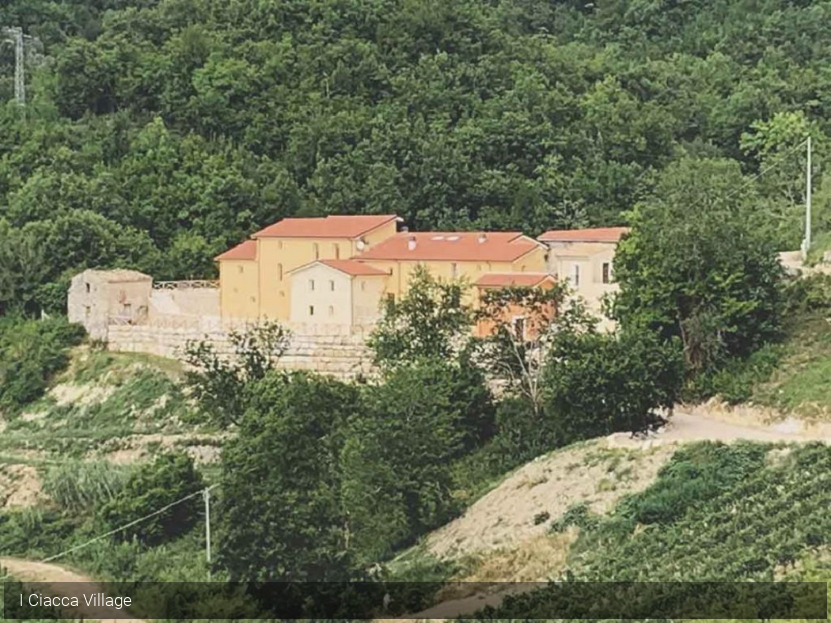What type of trees surround the village?
Using the image, respond with a single word or phrase.

Dense trees